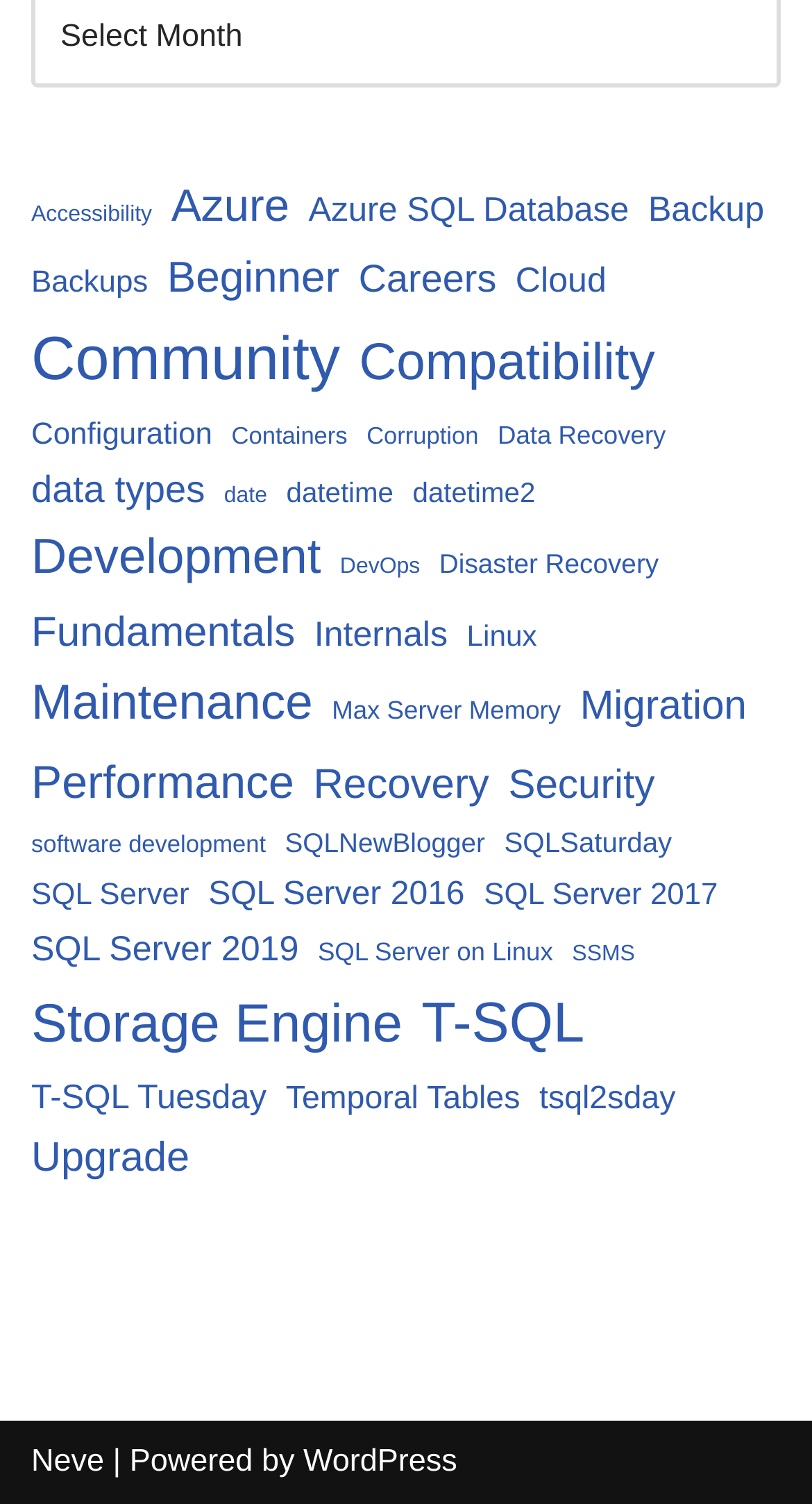Using the provided description Internals, find the bounding box coordinates for the UI element. Provide the coordinates in (top-left x, top-left y, bottom-right x, bottom-right y) format, ensuring all values are between 0 and 1.

[0.387, 0.404, 0.551, 0.441]